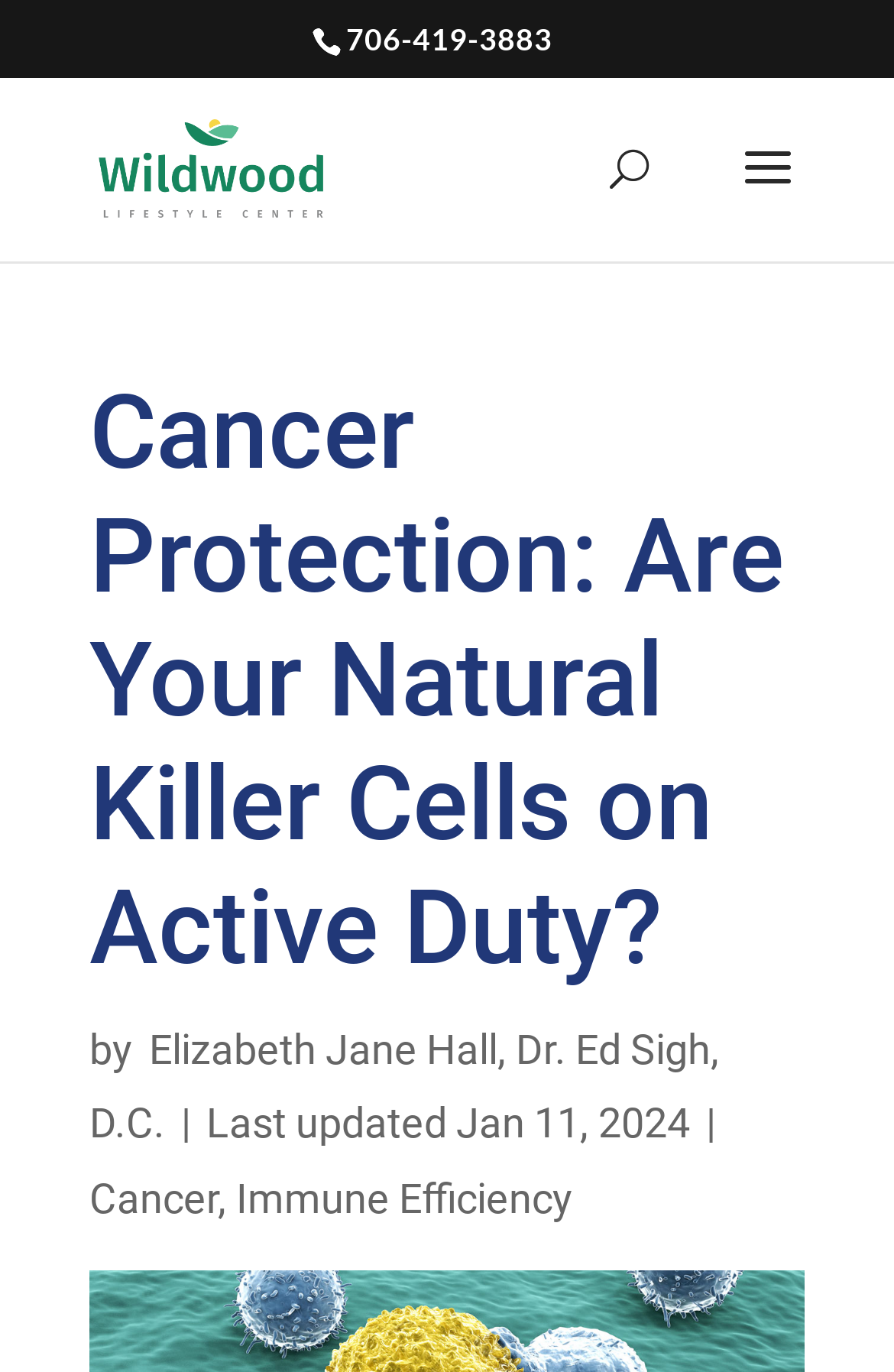Identify and provide the bounding box coordinates of the UI element described: "Dr. Ed Sigh, D.C.". The coordinates should be formatted as [left, top, right, bottom], with each number being a float between 0 and 1.

[0.1, 0.747, 0.805, 0.836]